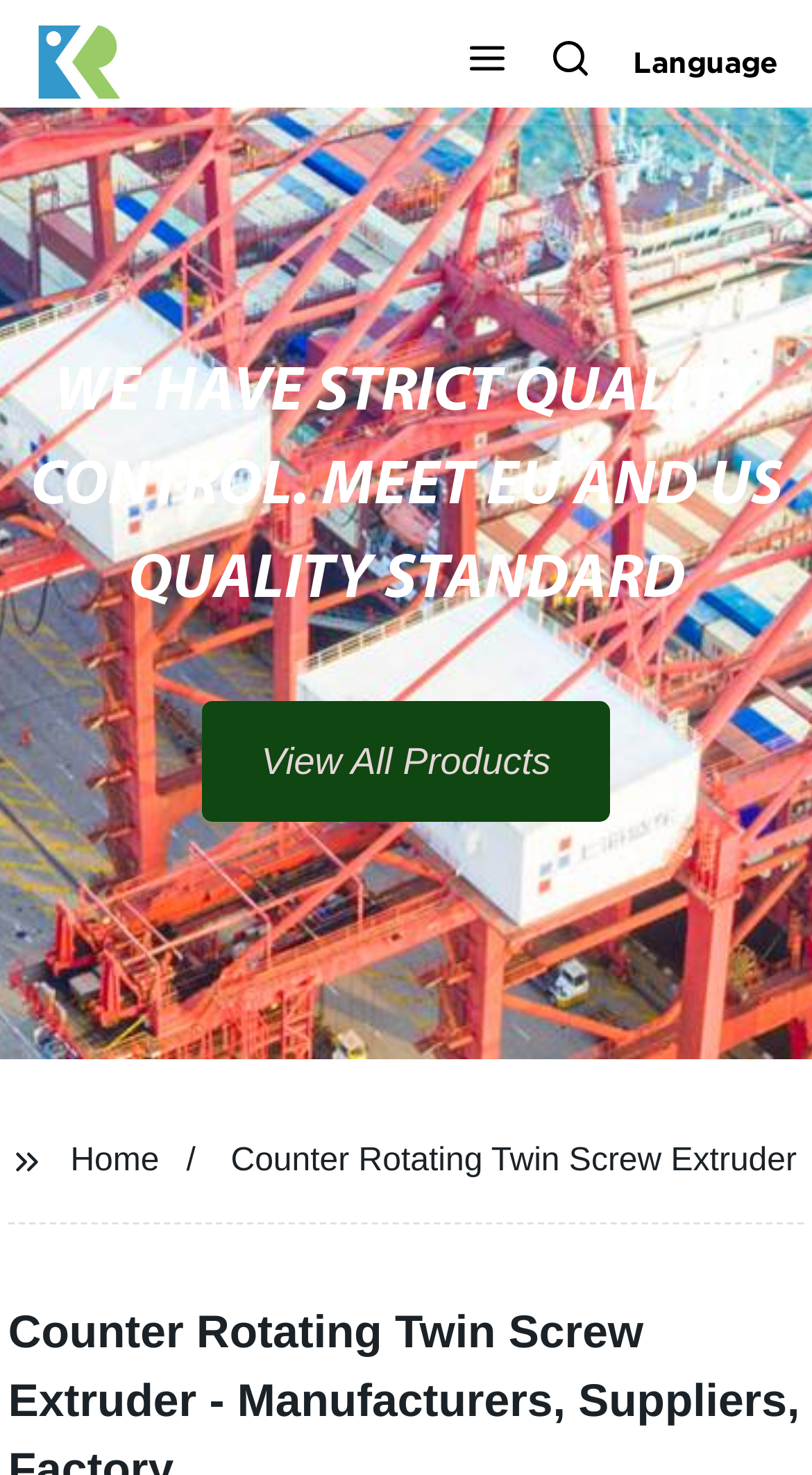Based on the element description: "Language", identify the bounding box coordinates for this UI element. The coordinates must be four float numbers between 0 and 1, listed as [left, top, right, bottom].

[0.759, 0.03, 0.979, 0.054]